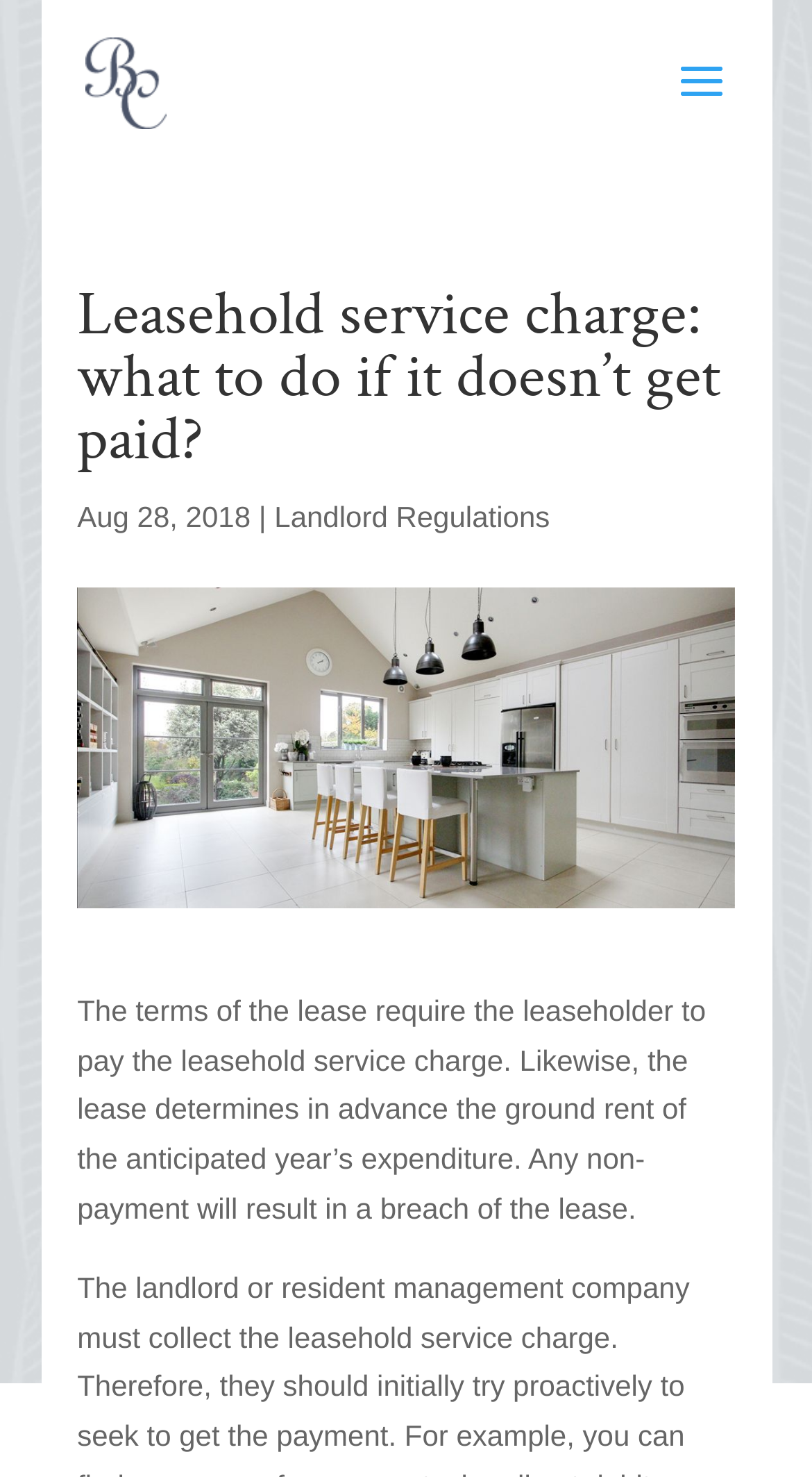What happens if the leaseholder doesn't pay the service charge?
Examine the screenshot and reply with a single word or phrase.

Breach of lease